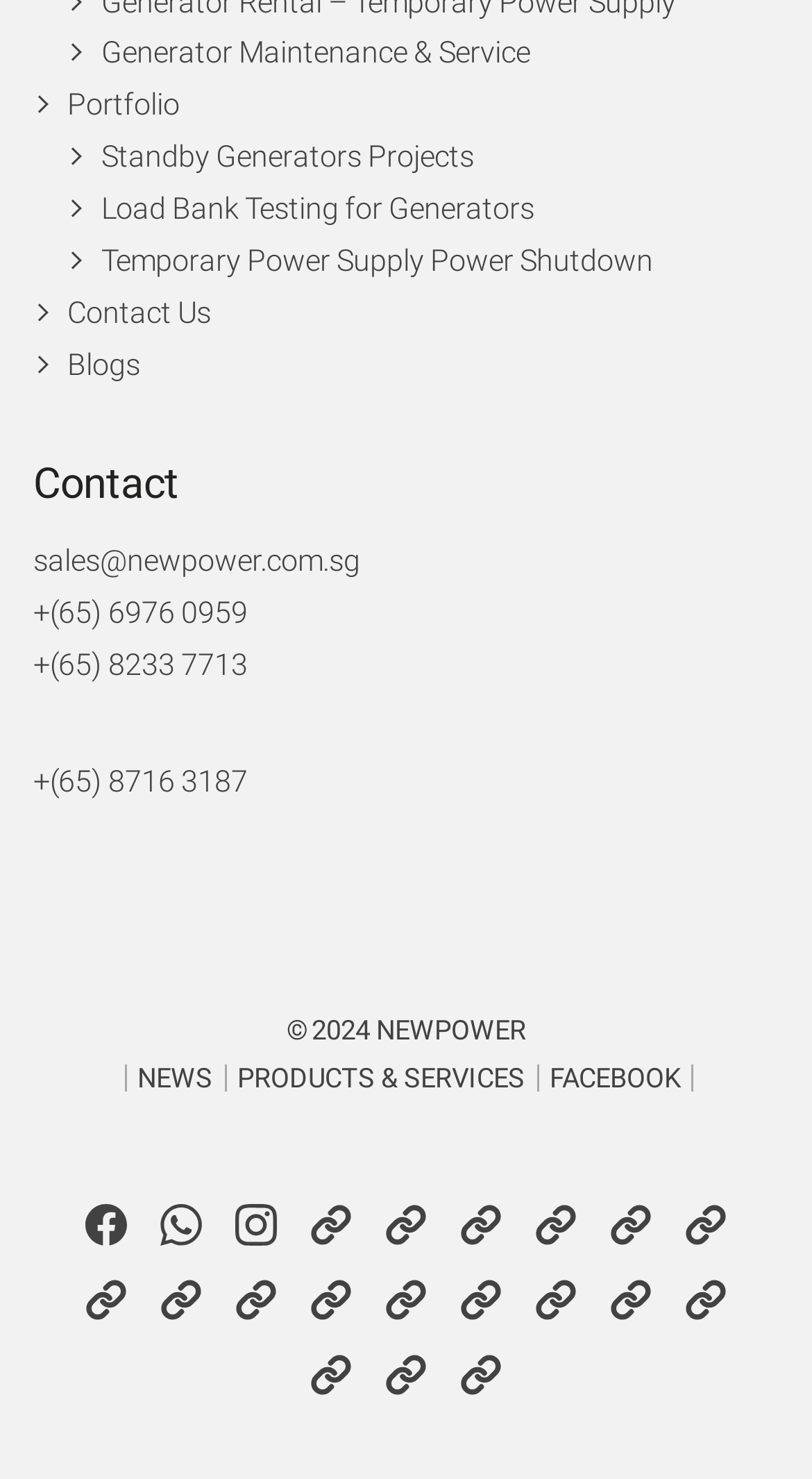Answer the question briefly using a single word or phrase: 
How many social media links are there?

5